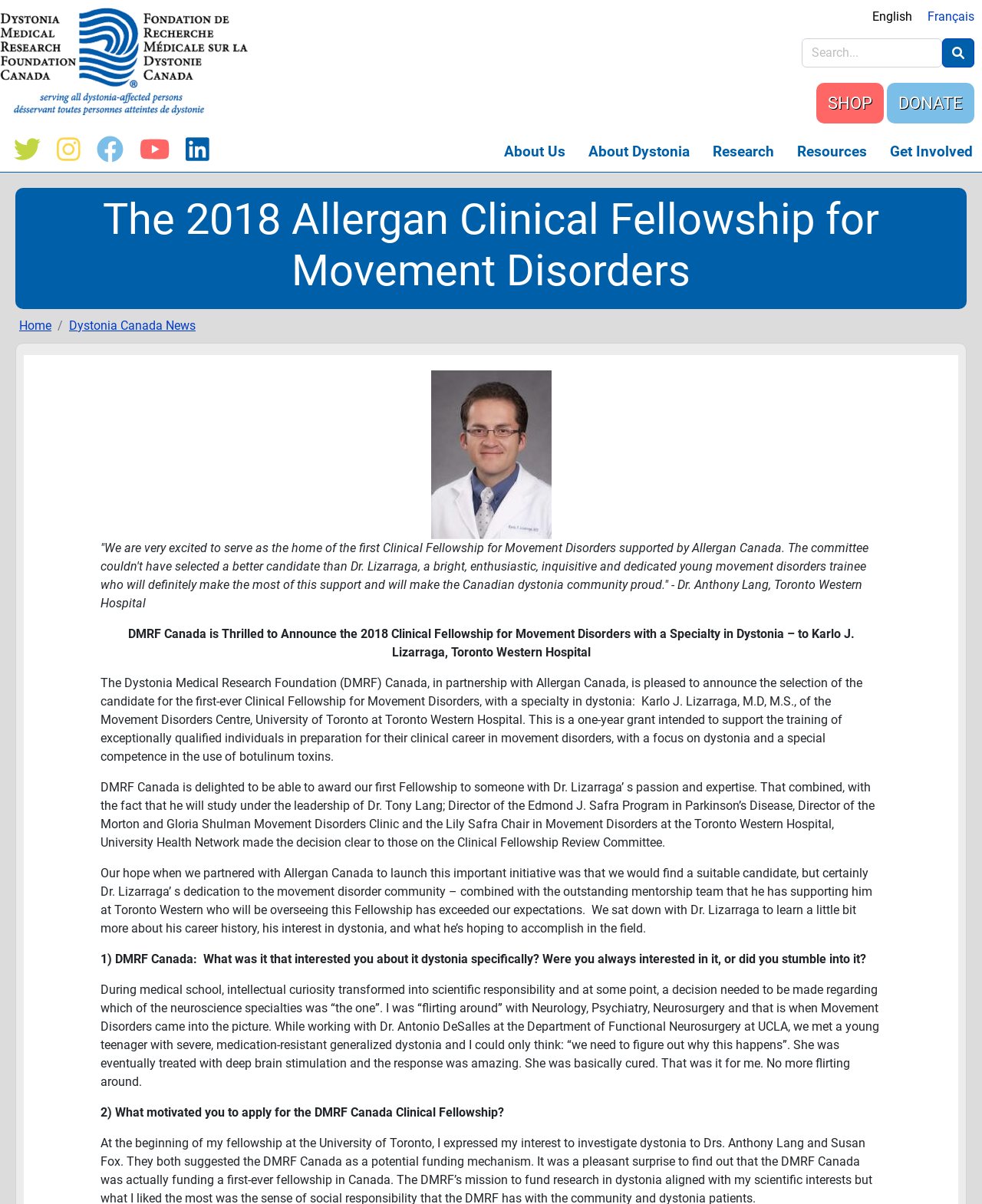Offer a thorough description of the webpage.

The webpage is about the 2018 Allergan Clinical Fellowship for Movement Disorders awarded to Dr. Karlo J. Lizarraga by the Dystonia Medical Research Foundation Canada. 

At the top left corner, there is a navigation menu with a "Home" link and an image. On the top right corner, there are language options, "English" and "Français", and a search bar with a magnifying glass icon. Below the search bar, there are three links: "SHOP", "DONATE", and a series of five empty links. 

The main content of the webpage is divided into sections. The first section has a heading that announces the fellowship award, followed by a breadcrumb navigation menu that shows the path from the homepage to the current page. 

Below the breadcrumb menu, there is an image with a caption "News Image", and a quote from Dr. Anthony Lang, praising the fellowship recipient. The quote is followed by three paragraphs of text that describe the fellowship, the recipient, and the partnership between the Dystonia Medical Research Foundation Canada and Allergan Canada. 

The next section has a heading that introduces an interview with Dr. Lizarraga, the fellowship recipient. The interview consists of four questions and answers, where Dr. Lizarraga shares his background, interest in dystonia, and career goals.